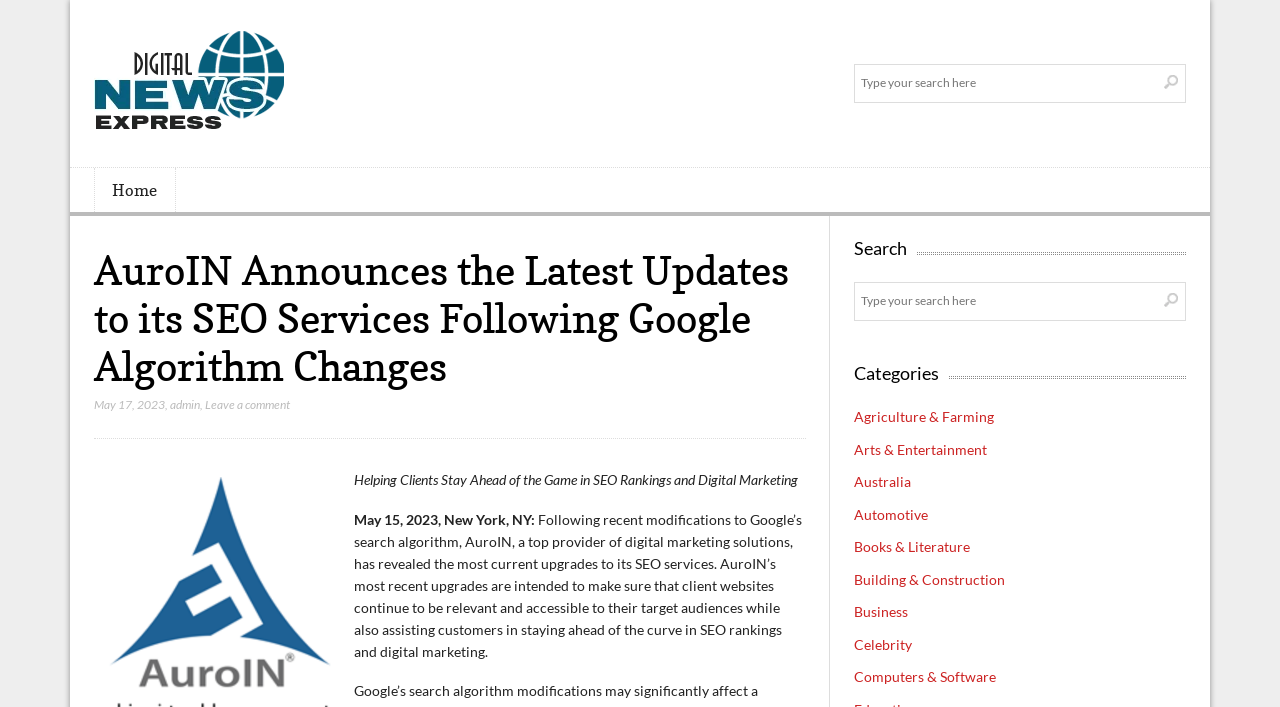Identify the bounding box coordinates for the element you need to click to achieve the following task: "Search for something". The coordinates must be four float values ranging from 0 to 1, formatted as [left, top, right, bottom].

[0.667, 0.091, 0.926, 0.146]